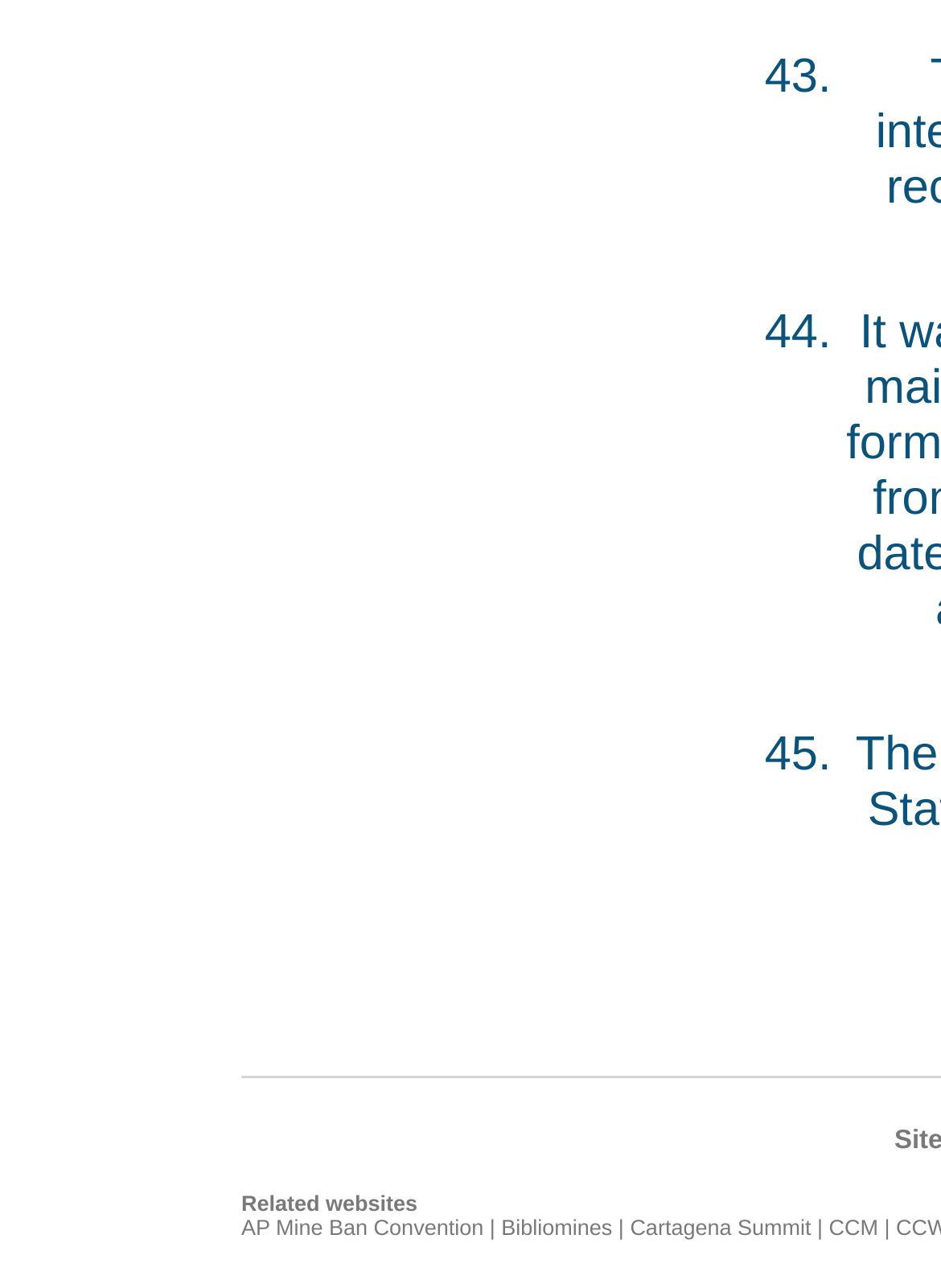What is the last link under 'Related websites'?
Please look at the screenshot and answer using one word or phrase.

CCM